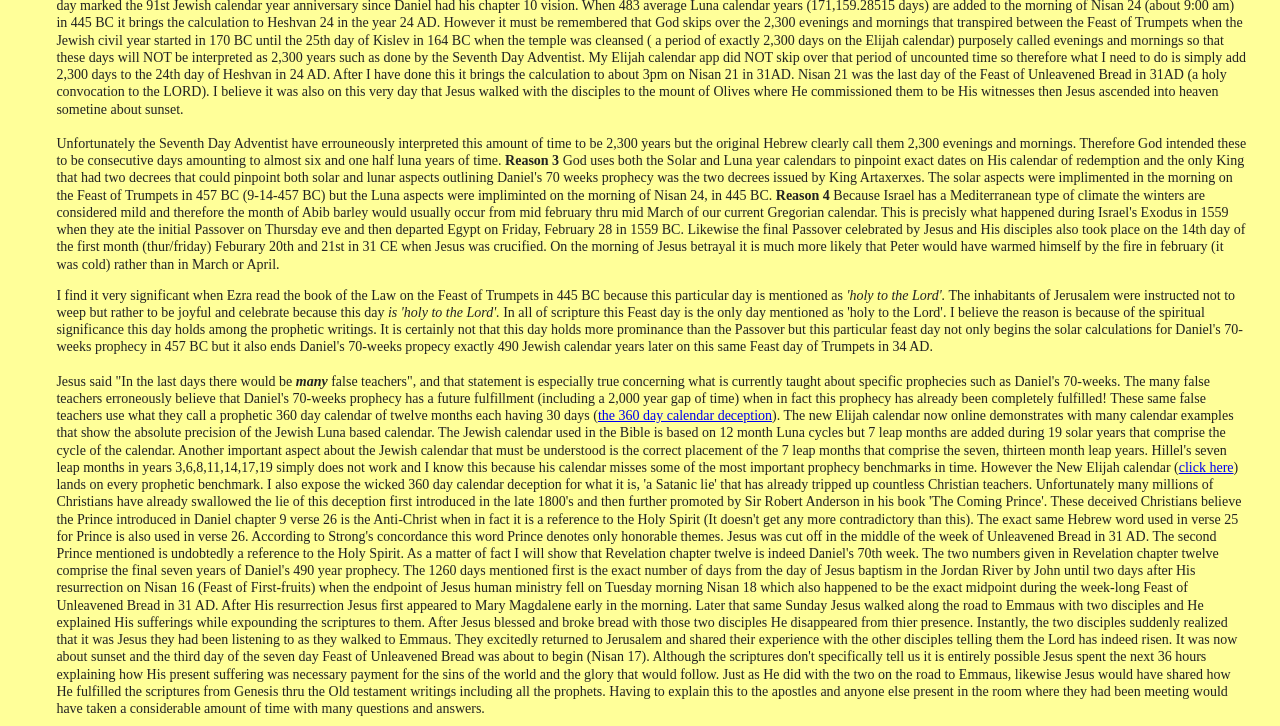Identify the bounding box coordinates for the UI element described as: "click here".

[0.921, 0.634, 0.964, 0.654]